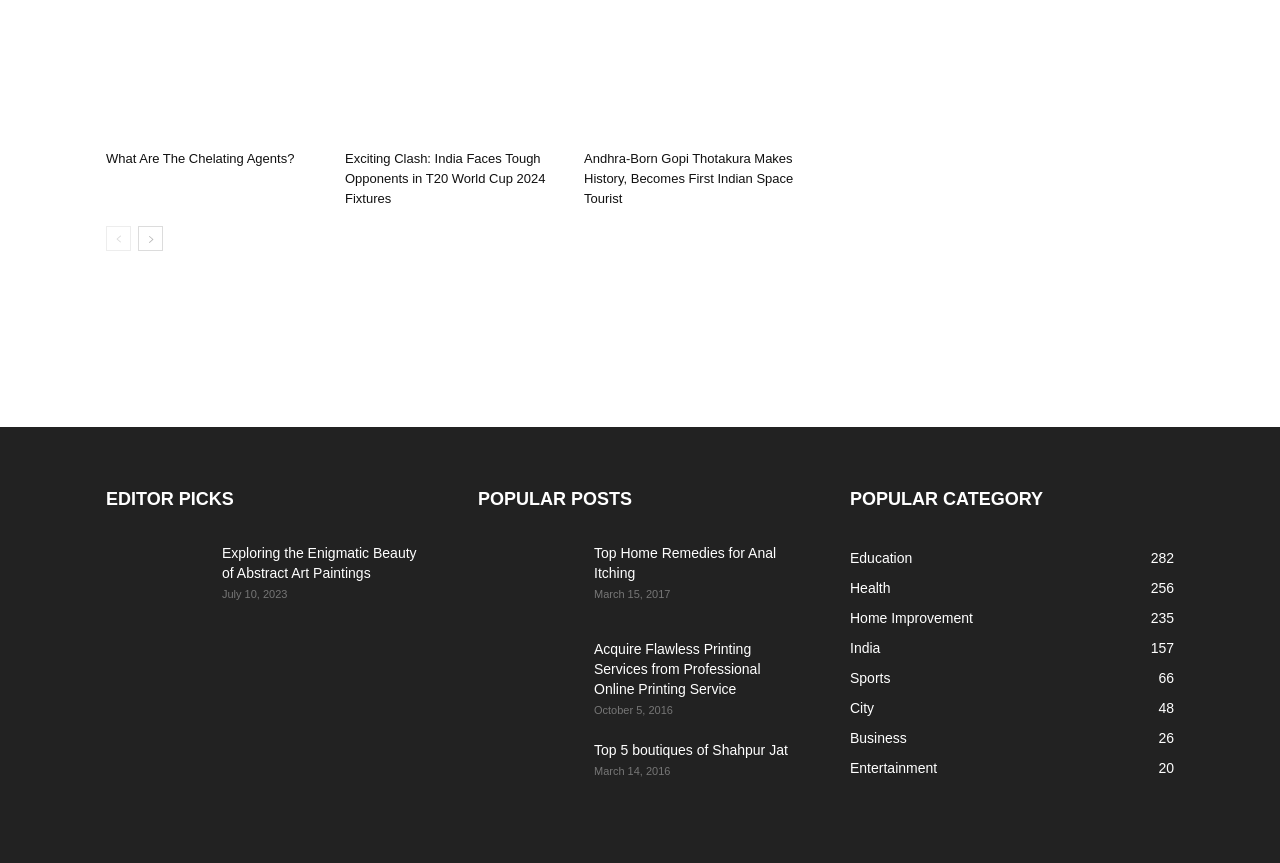Please locate the bounding box coordinates of the element that should be clicked to complete the given instruction: "Go to the next page".

[0.108, 0.262, 0.127, 0.291]